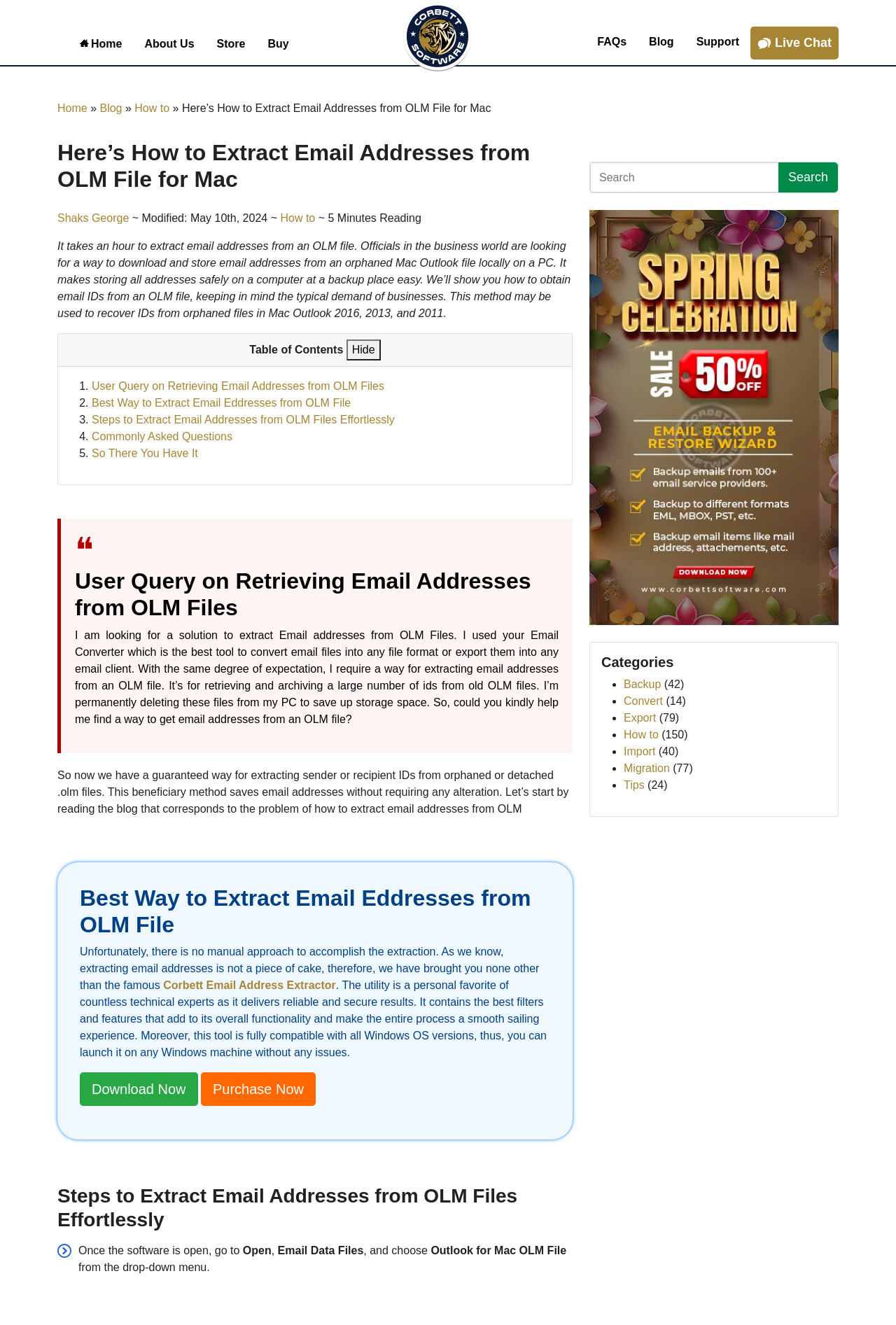Could you provide the bounding box coordinates for the portion of the screen to click to complete this instruction: "Search for something"?

[0.659, 0.123, 0.935, 0.145]